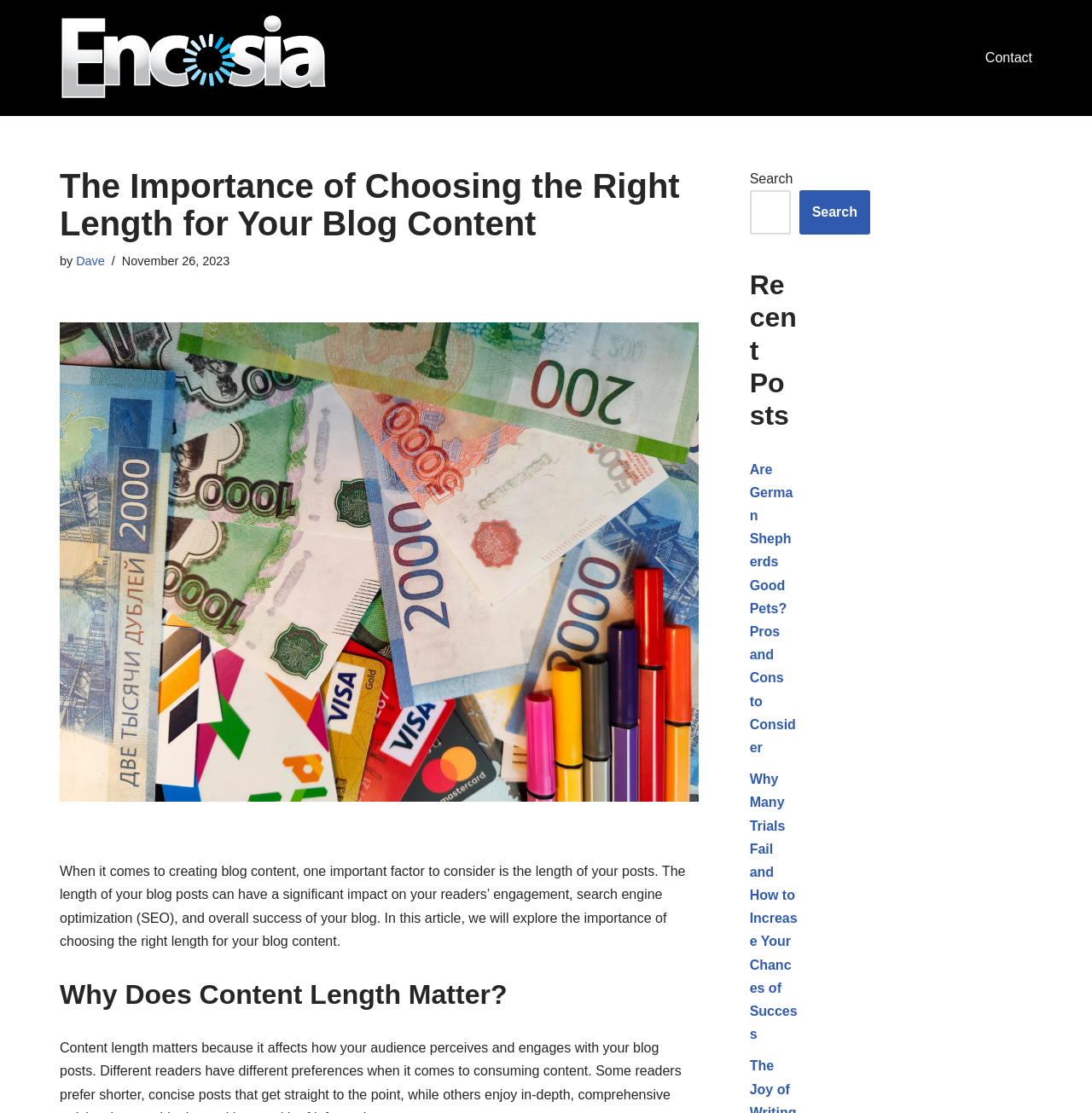Locate the bounding box coordinates of the element that should be clicked to execute the following instruction: "Read the article by Dave".

[0.07, 0.228, 0.096, 0.241]